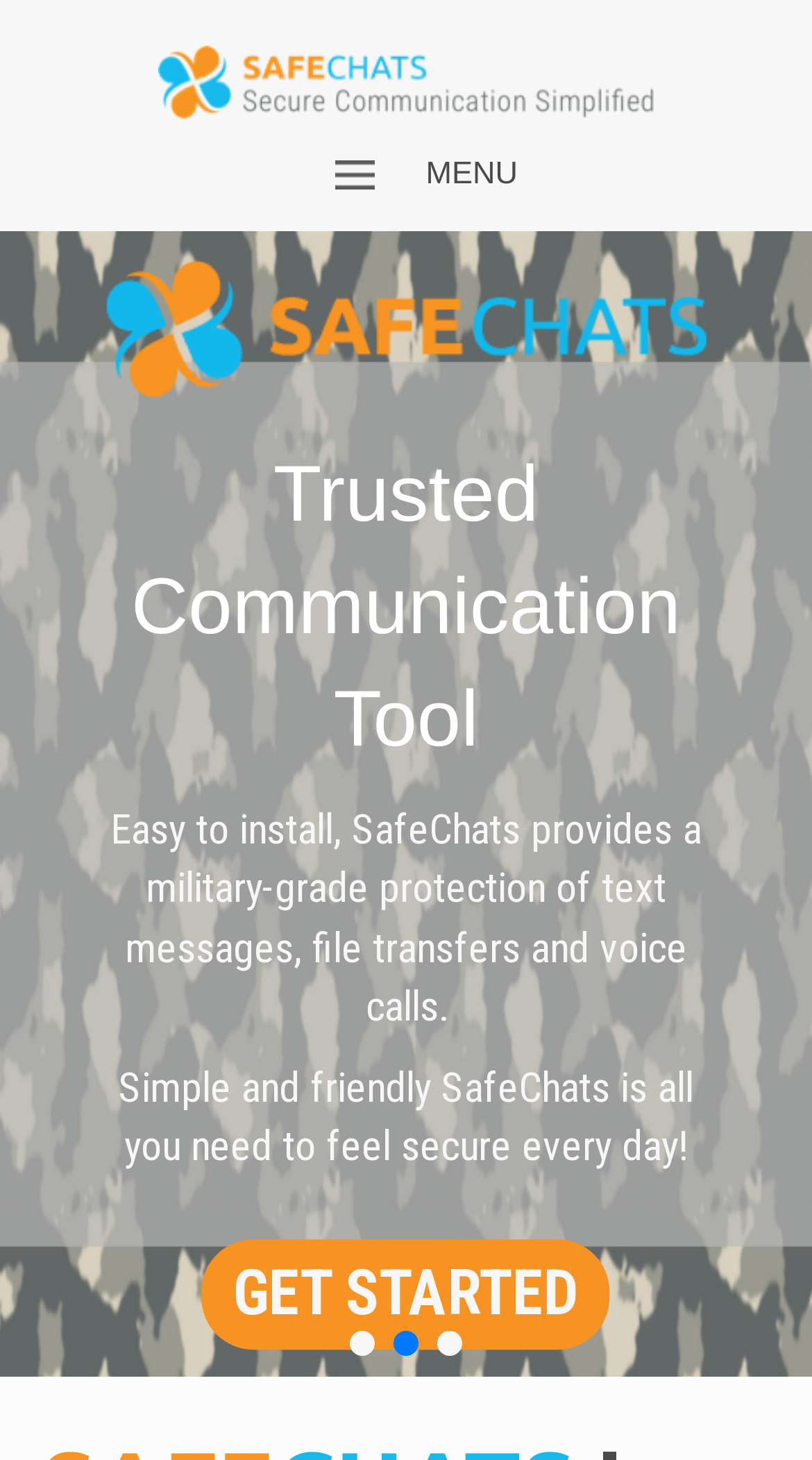Describe all the significant parts and information present on the webpage.

The webpage is titled "Home – SafeChats" and features a prominent logo image with the text "SafeChats" at the top center of the page. Below the logo, there is a menu link labeled "MENU" that spans almost the entire width of the page. 

On the top right corner, there are three empty links, likely representing a navigation menu. 

Below the menu, a large image takes up most of the page's width, with a heading "Secure Solution for Your Business" positioned on top of it. The heading is centered and takes up about half of the page's width. 

Under the heading, there are two paragraphs of text. The first paragraph reads, "We are pleased to offer you a high-performance, intelligent and feature-rich product." The second paragraph states, "Created with a security in mind, it’s been designed committed to your privacy." Both paragraphs are centered and take up about three-quarters of the page's width.

At the bottom of the page, there is a "LEARN MORE" link, positioned roughly at the center of the page.